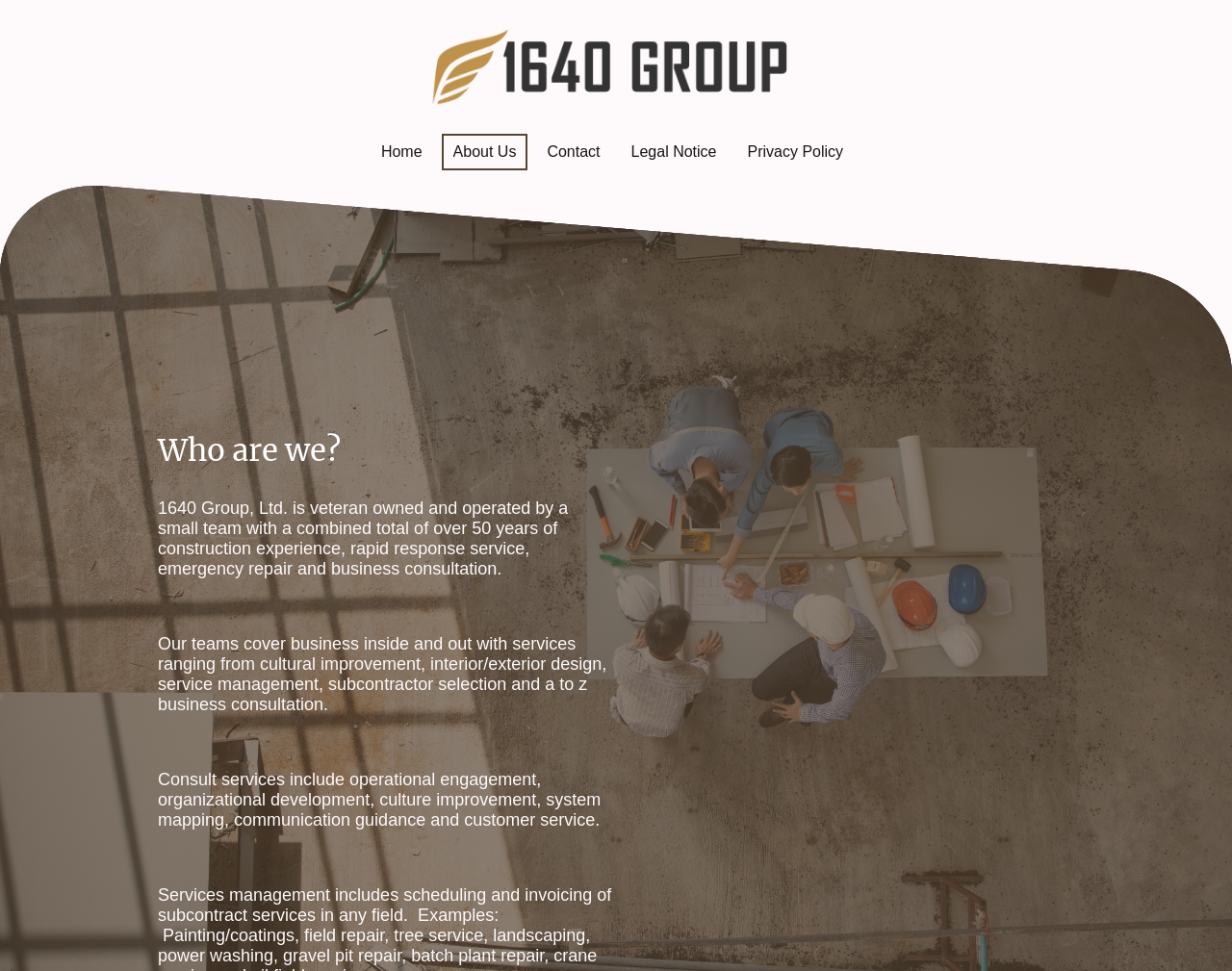What is the purpose of their consultation services?
Based on the image, answer the question with as much detail as possible.

This answer can be obtained by reading the third StaticText element which states 'Consult services include operational engagement, organizational development, culture improvement, system mapping, communication guidance and customer service...'.